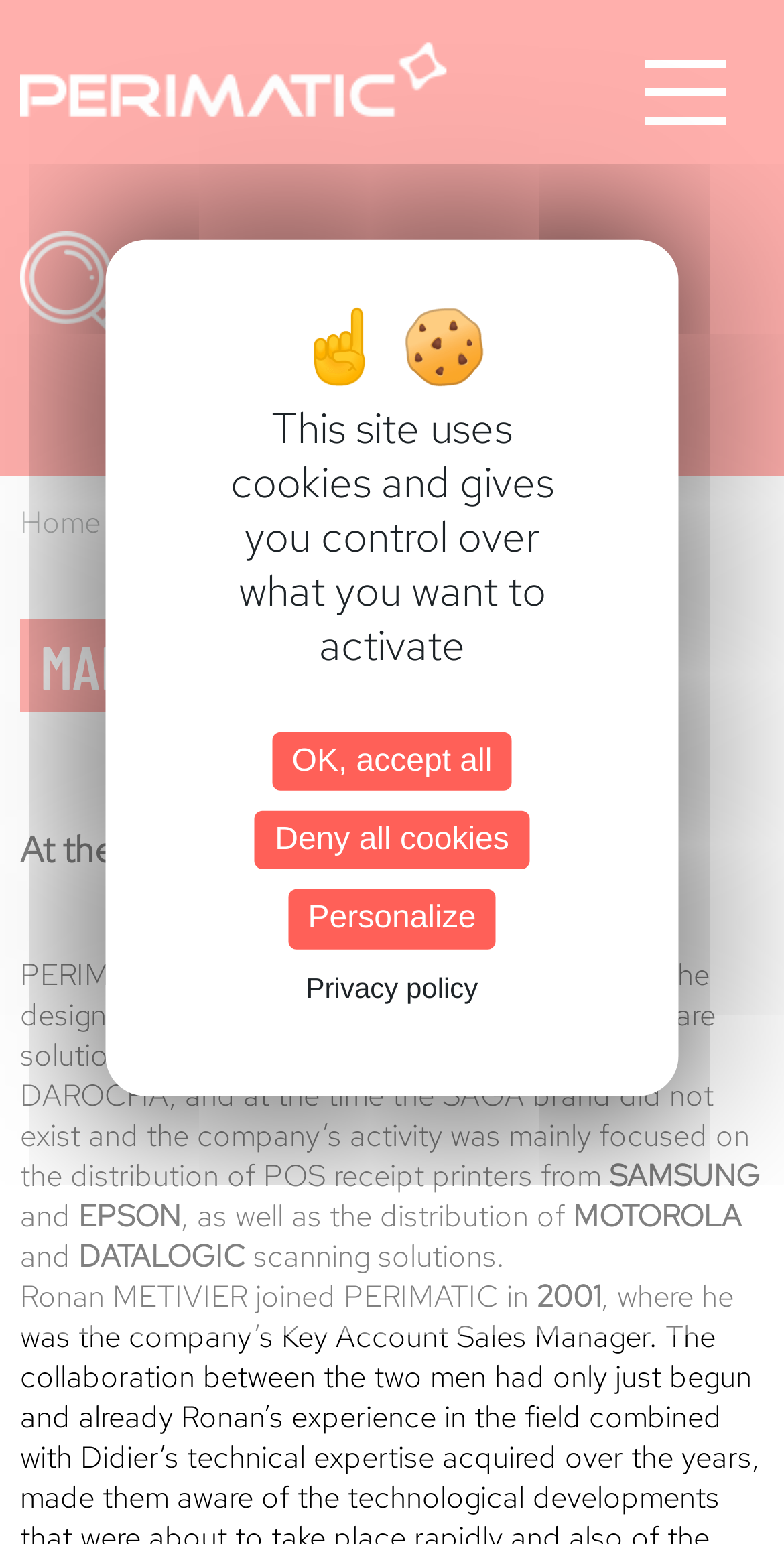What brands of POS receipt printers did PERIMATIC distribute?
Answer the question with detailed information derived from the image.

The text mentions that PERIMATIC distributed POS receipt printers from SAMSUNG and EPSON, among other brands.